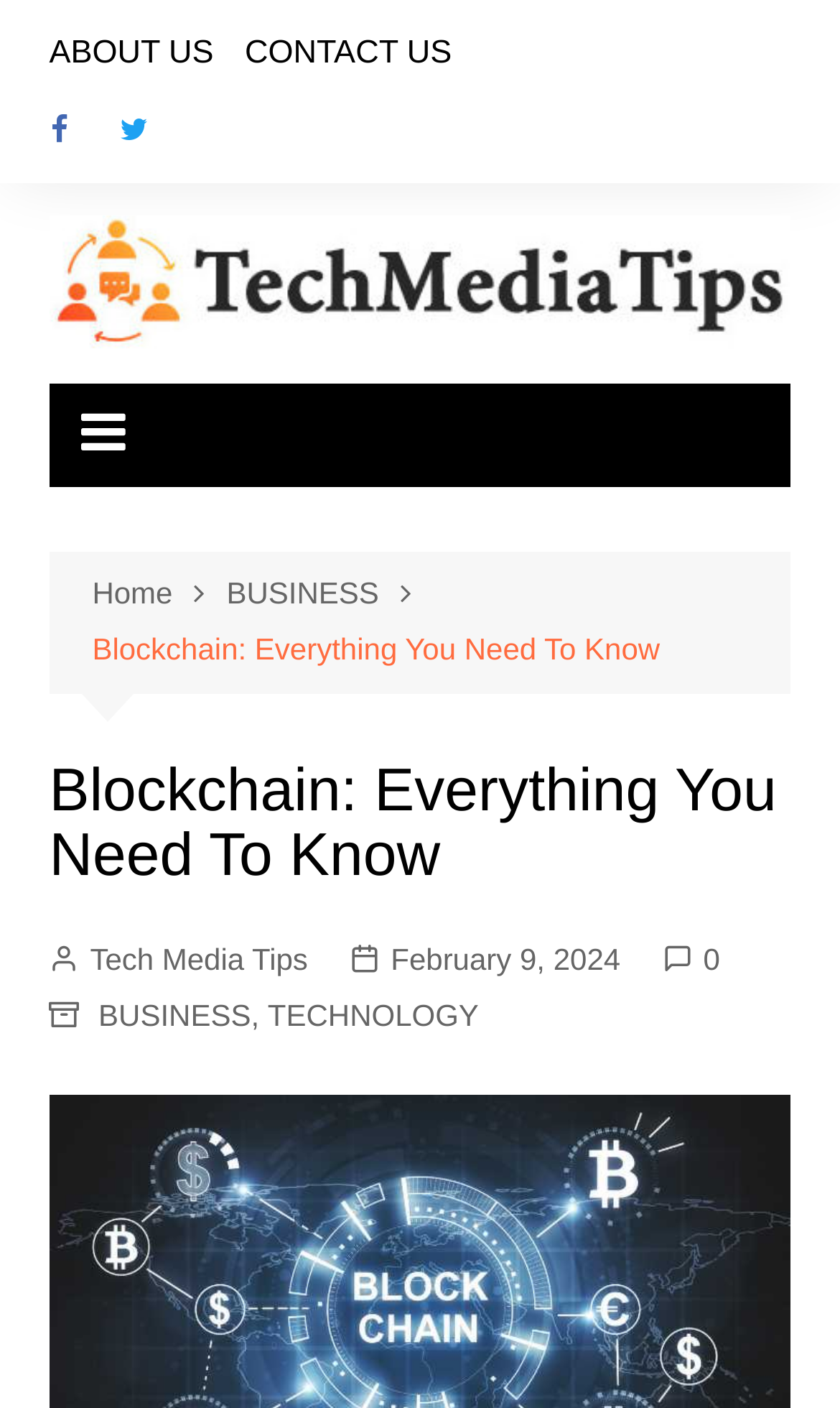Please provide the bounding box coordinates for the element that needs to be clicked to perform the following instruction: "Search in BASE (Bielefeld Academic Search Engine)". The coordinates should be given as four float numbers between 0 and 1, i.e., [left, top, right, bottom].

None